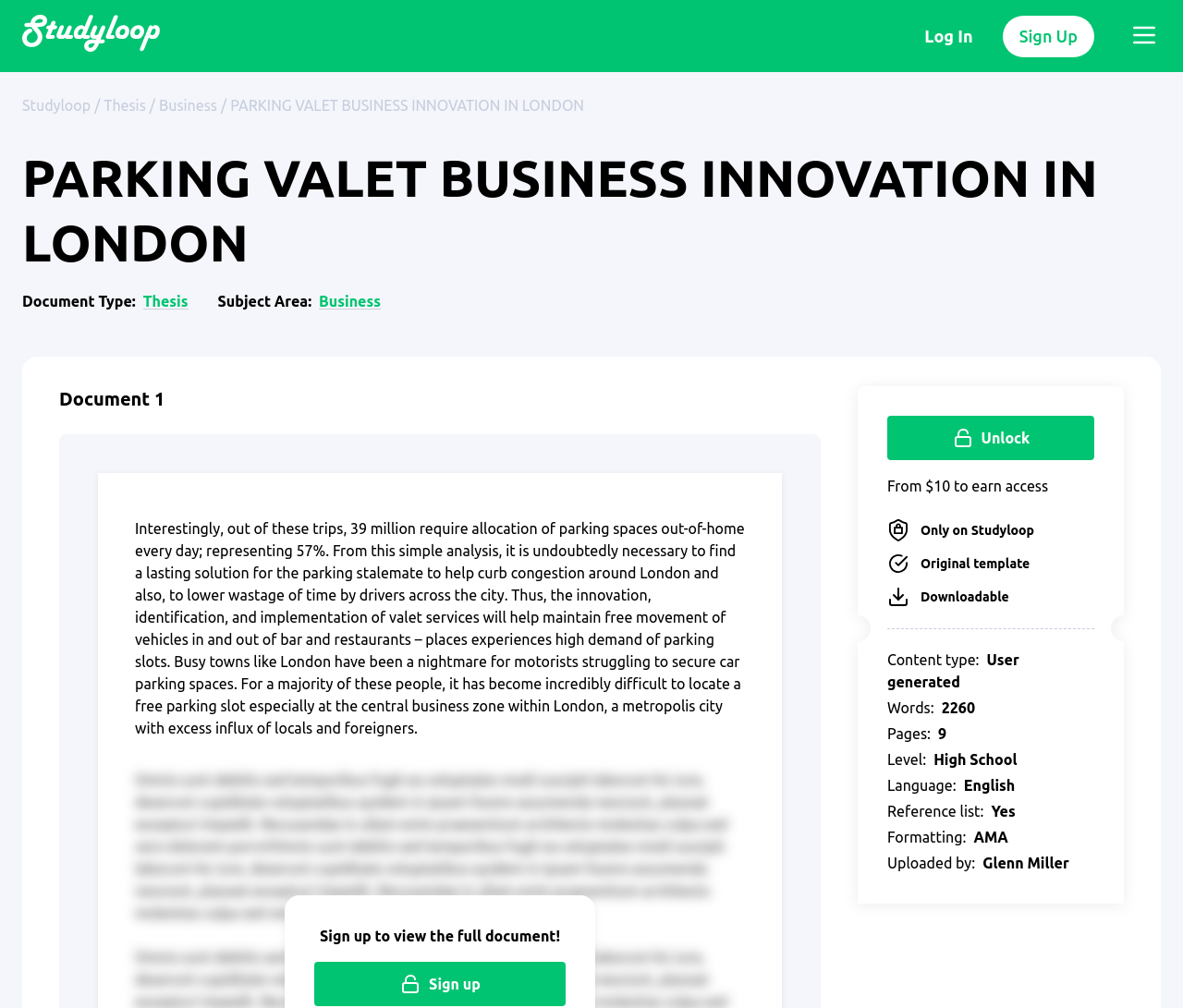Determine the bounding box coordinates for the area that should be clicked to carry out the following instruction: "Click on the 'Open menu' button".

[0.953, 0.018, 0.981, 0.053]